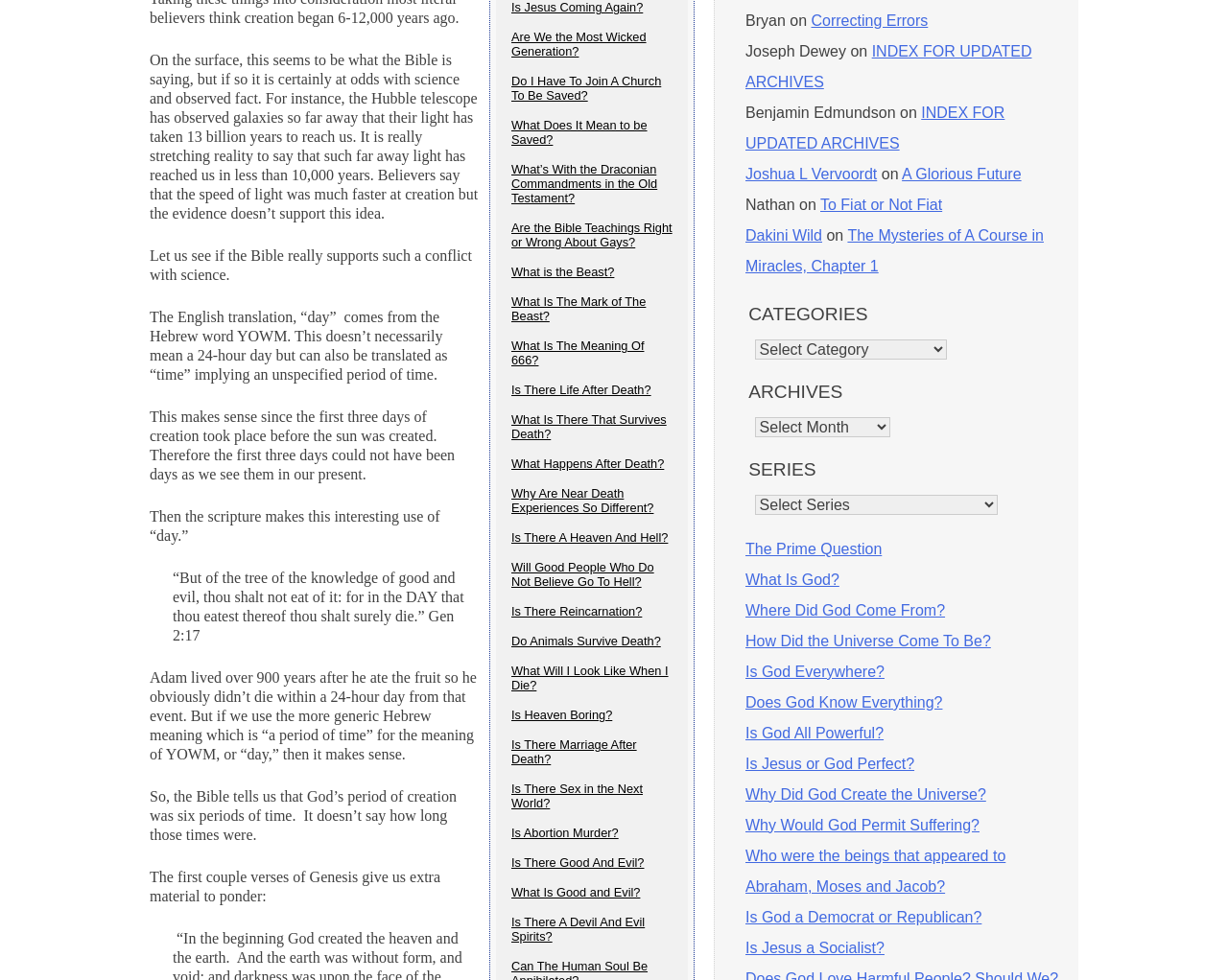Pinpoint the bounding box coordinates of the element you need to click to execute the following instruction: "Go to the home page". The bounding box should be represented by four float numbers between 0 and 1, in the format [left, top, right, bottom].

None